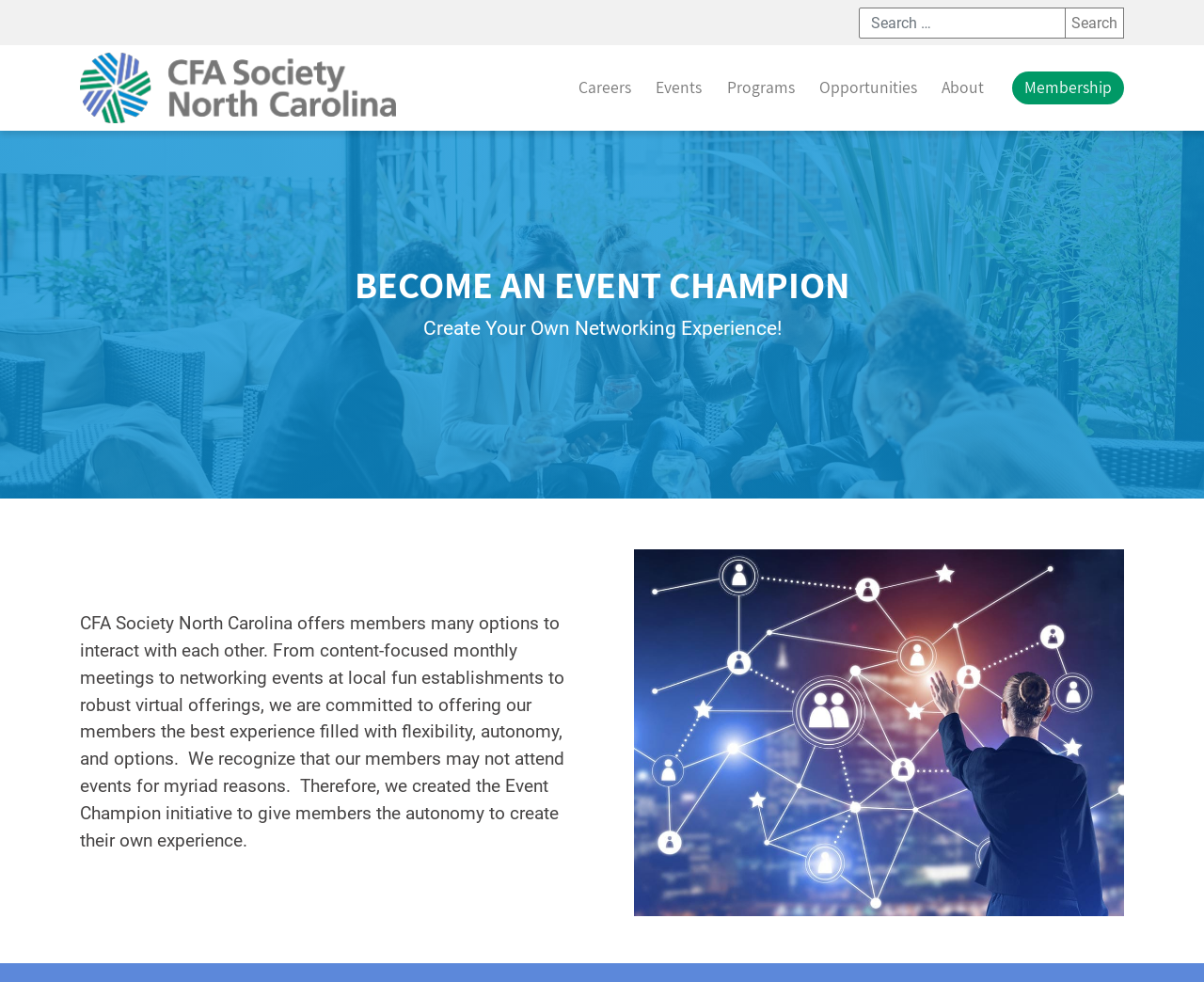What is the name of the organization?
Based on the image, give a concise answer in the form of a single word or short phrase.

CFA Society North Carolina